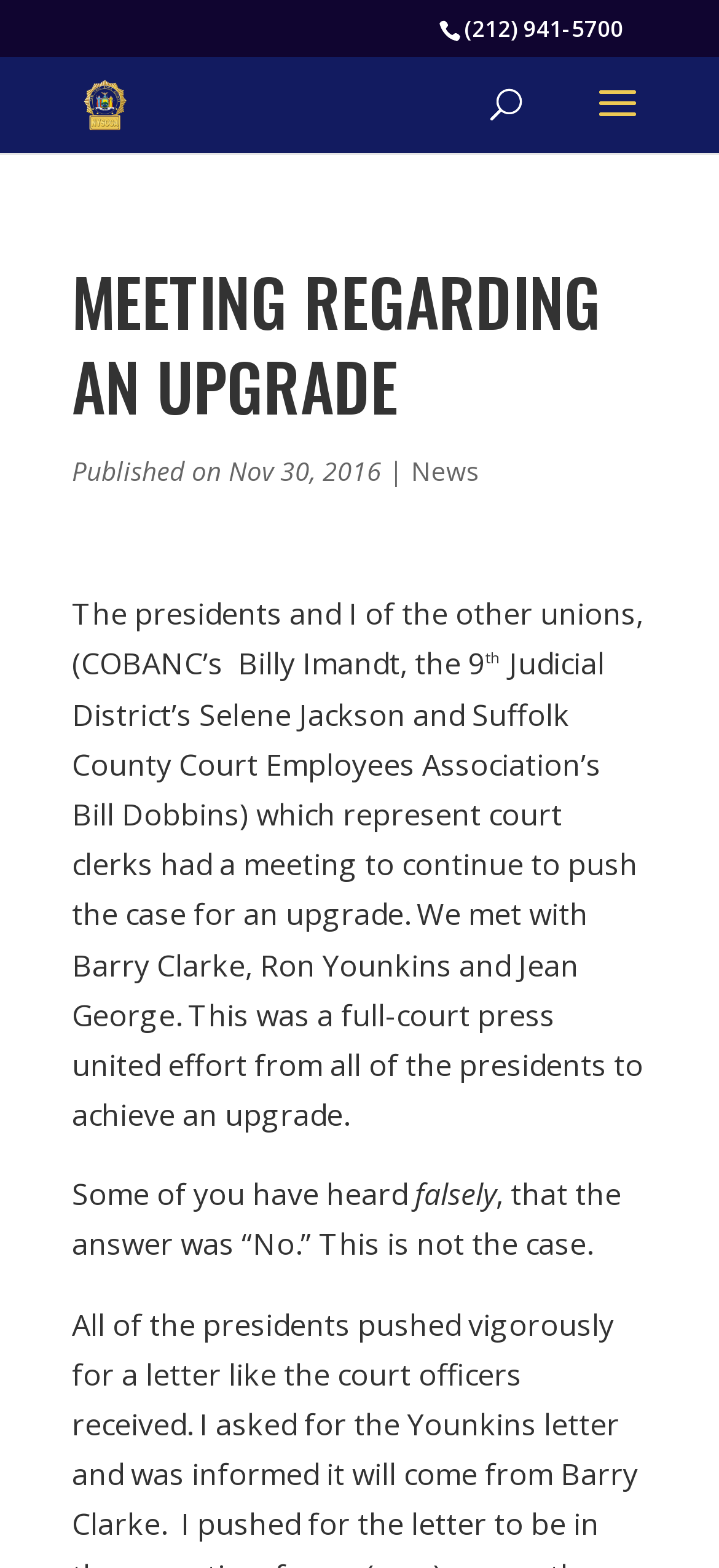Use a single word or phrase to answer the question:
What was the purpose of the meeting?

To push for an upgrade